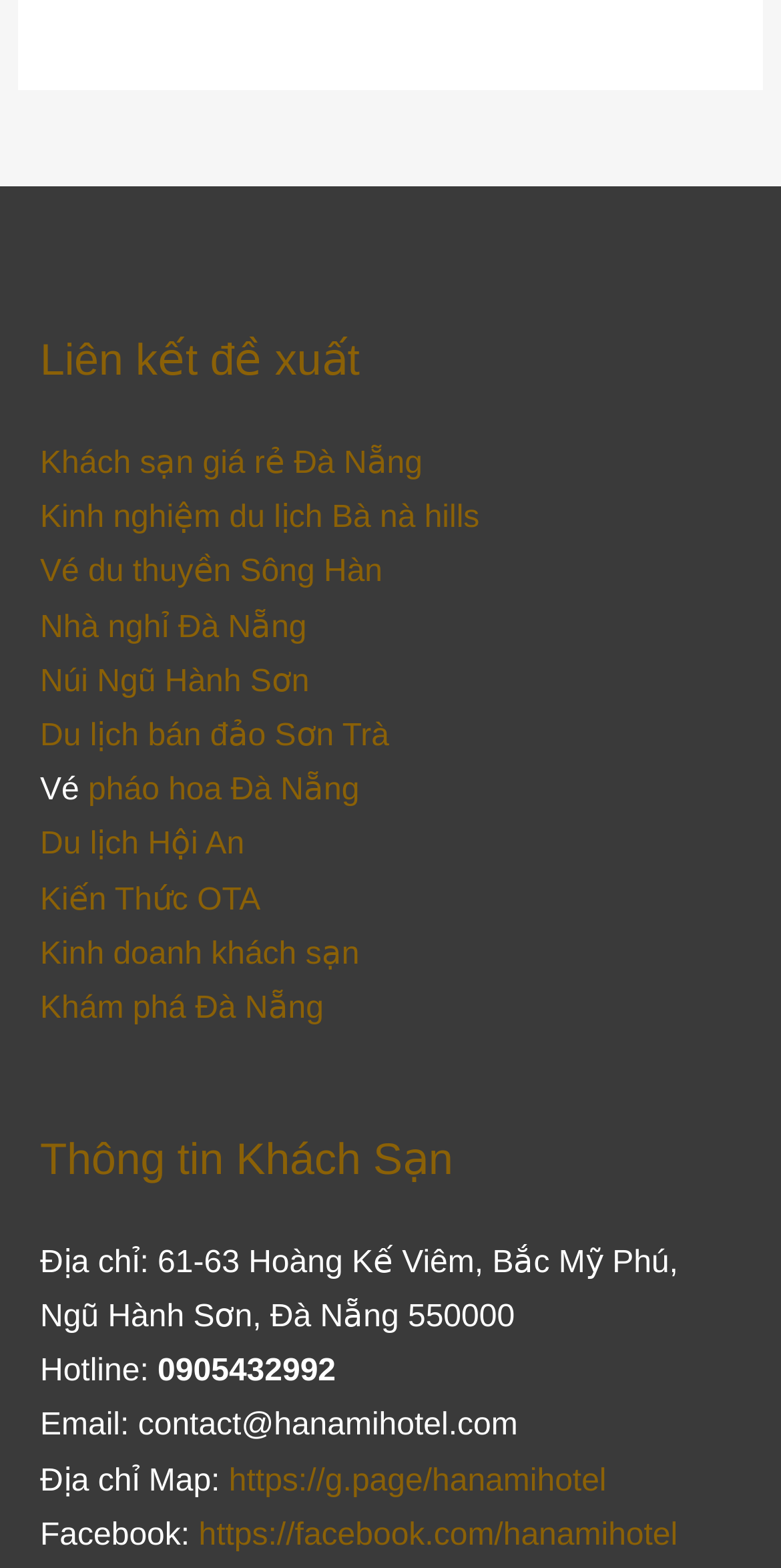Show the bounding box coordinates for the HTML element as described: "Kiến Thức OTA".

[0.051, 0.563, 0.334, 0.585]